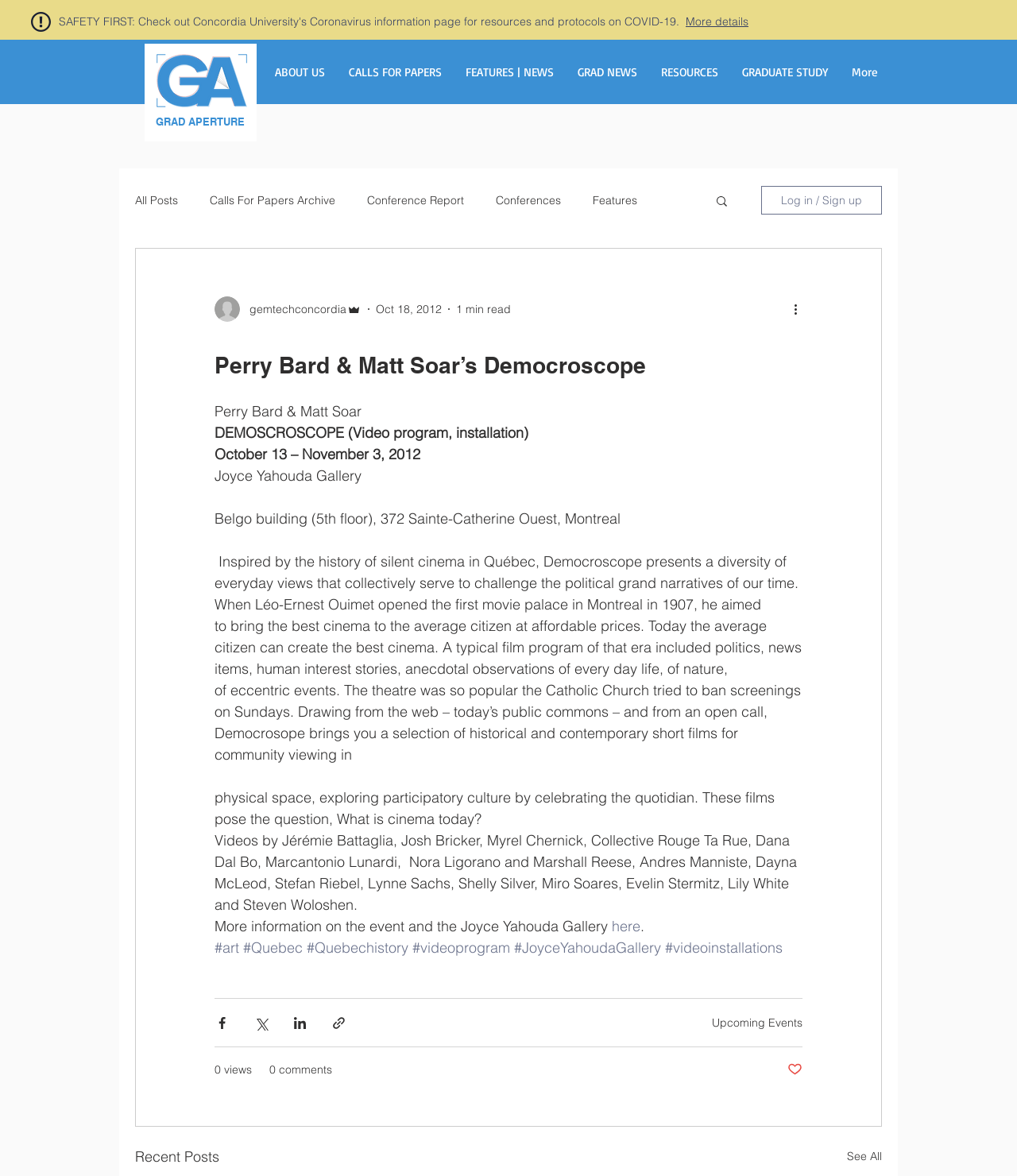Can you determine the bounding box coordinates of the area that needs to be clicked to fulfill the following instruction: "Log in or sign up"?

[0.748, 0.158, 0.867, 0.182]